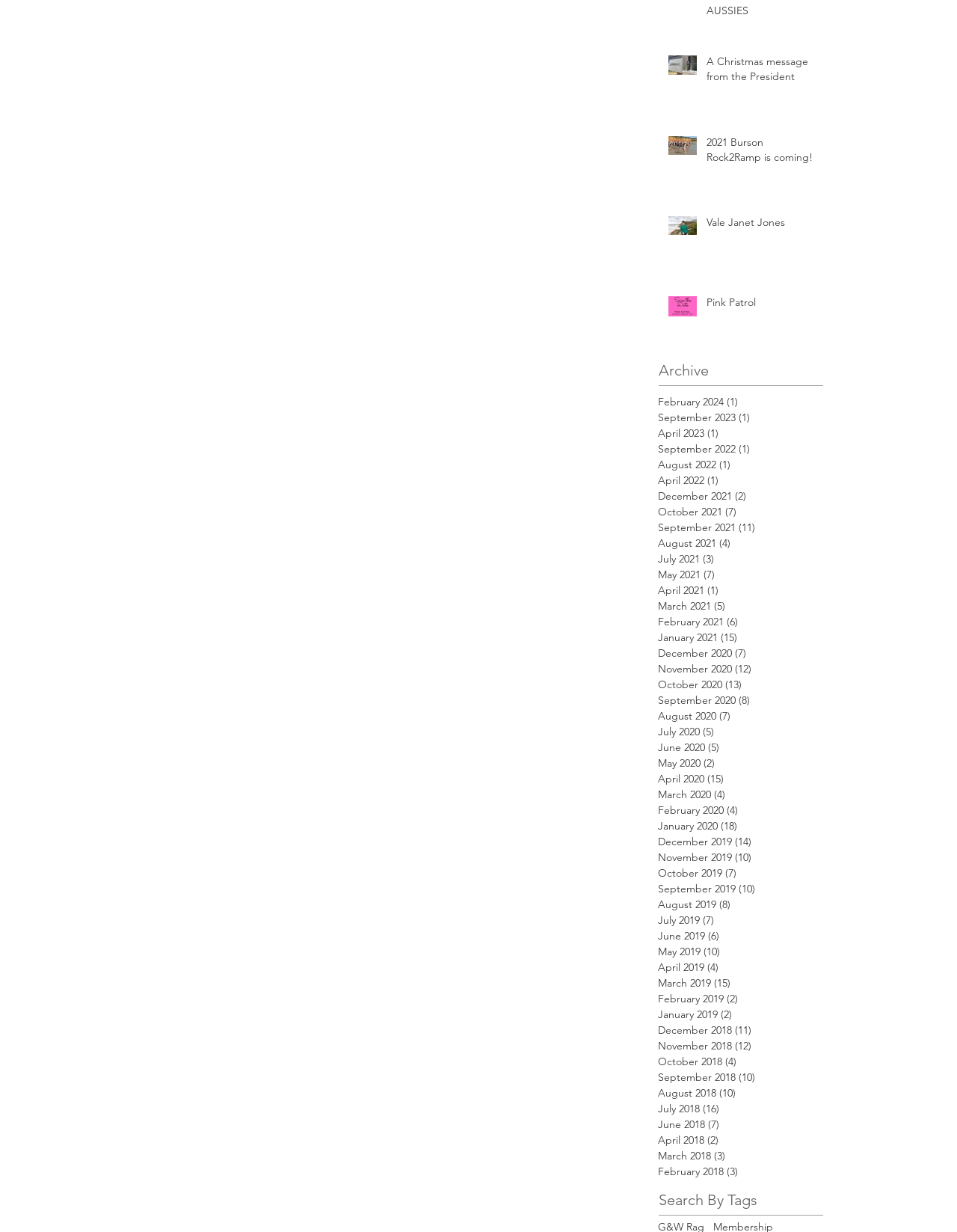Extract the bounding box coordinates for the HTML element that matches this description: "G&W Rag". The coordinates should be four float numbers between 0 and 1, i.e., [left, top, right, bottom].

[0.688, 0.855, 0.852, 0.868]